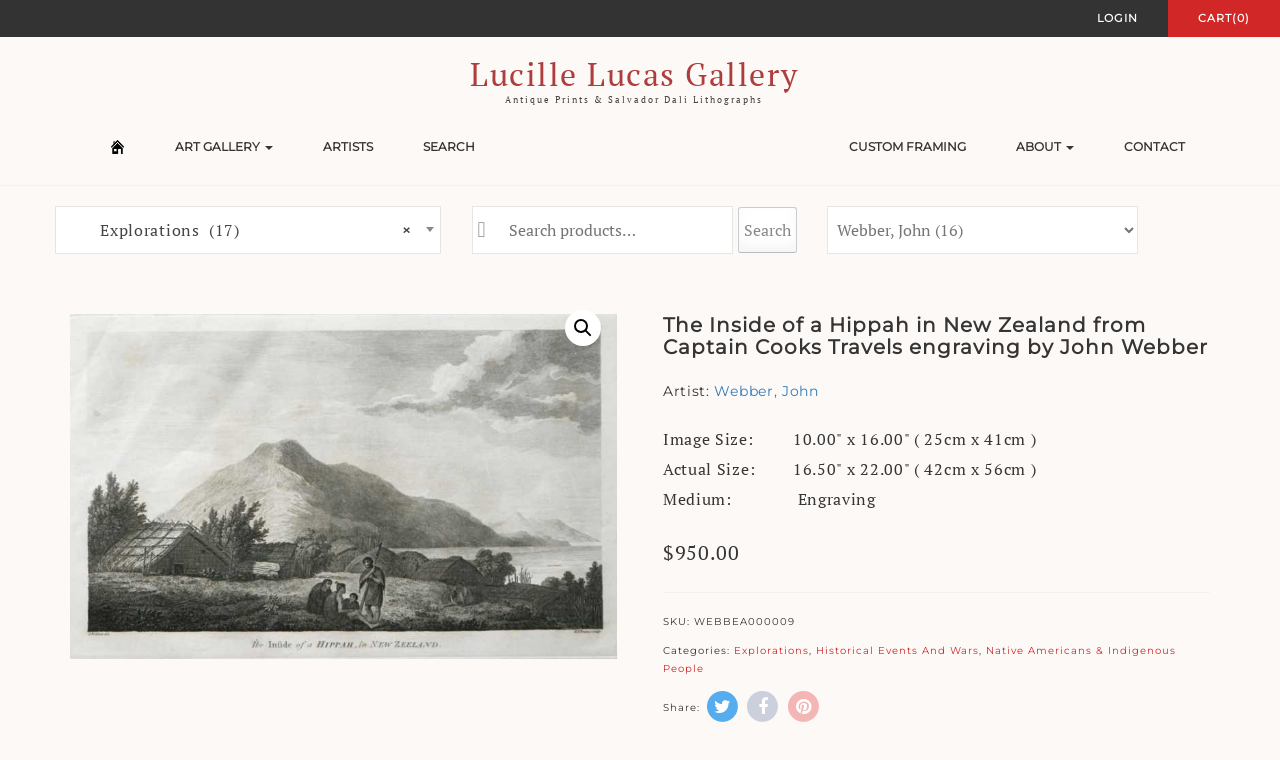What is the medium of the artwork?
Please answer the question with as much detail as possible using the screenshot.

I found the answer by looking at the section that describes the artwork, where it says 'Medium: Engraving'.